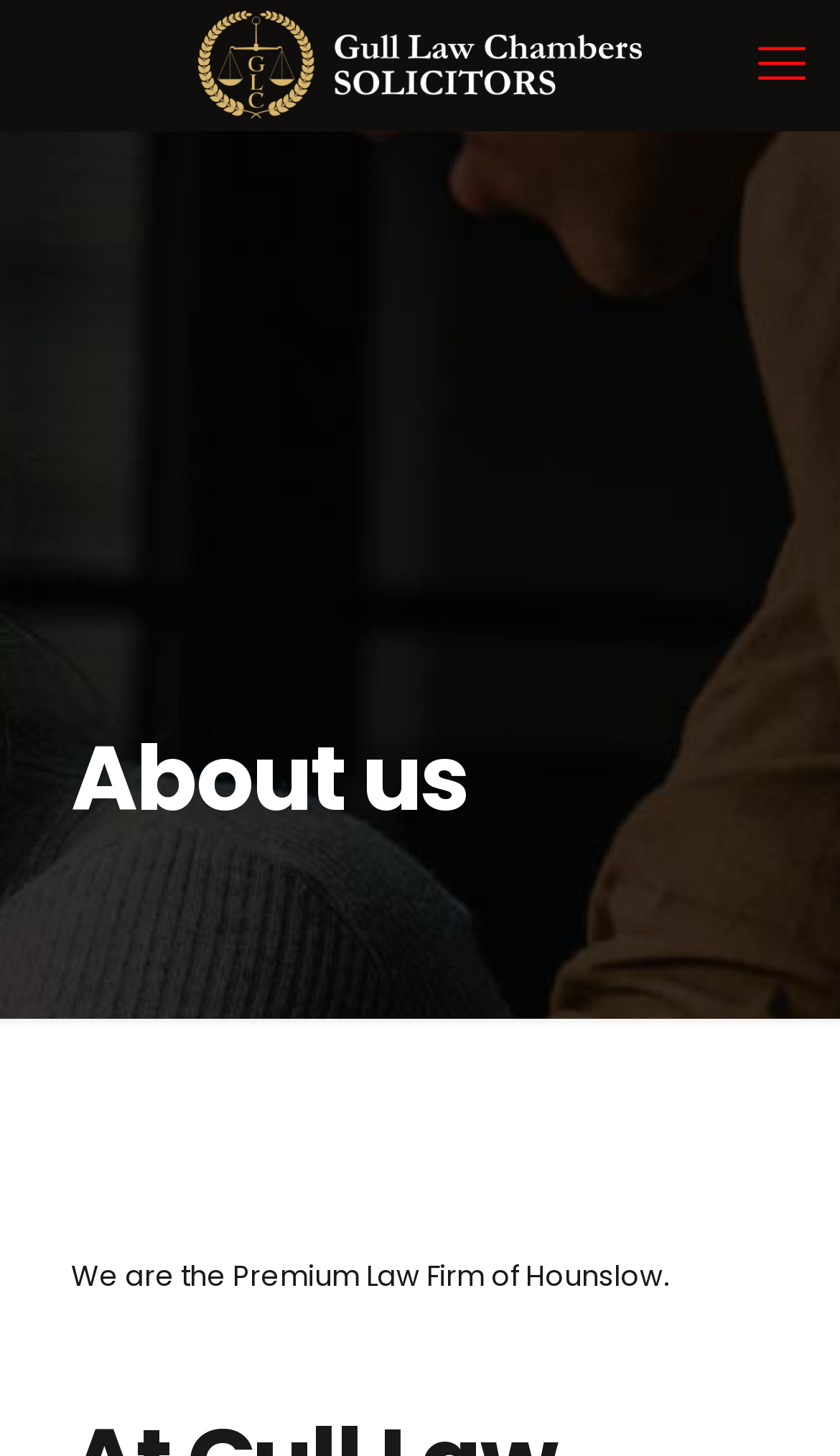Bounding box coordinates are specified in the format (top-left x, top-left y, bottom-right x, bottom-right y). All values are floating point numbers bounded between 0 and 1. Please provide the bounding box coordinate of the region this sentence describes: Gardening Guide

None